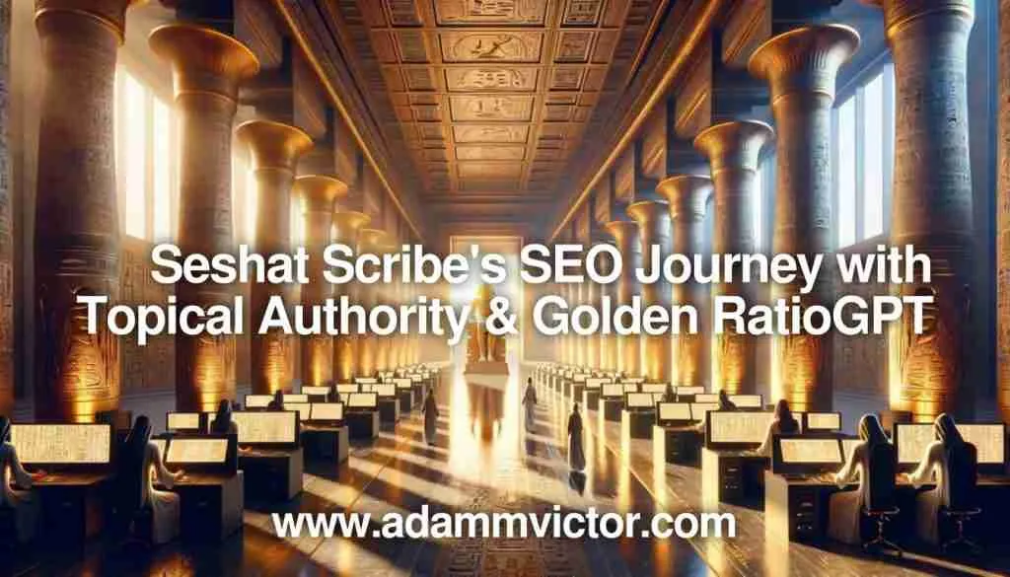Give a concise answer using only one word or phrase for this question:
What is the focus of the SEO journey?

Topical authority and AI-driven tools